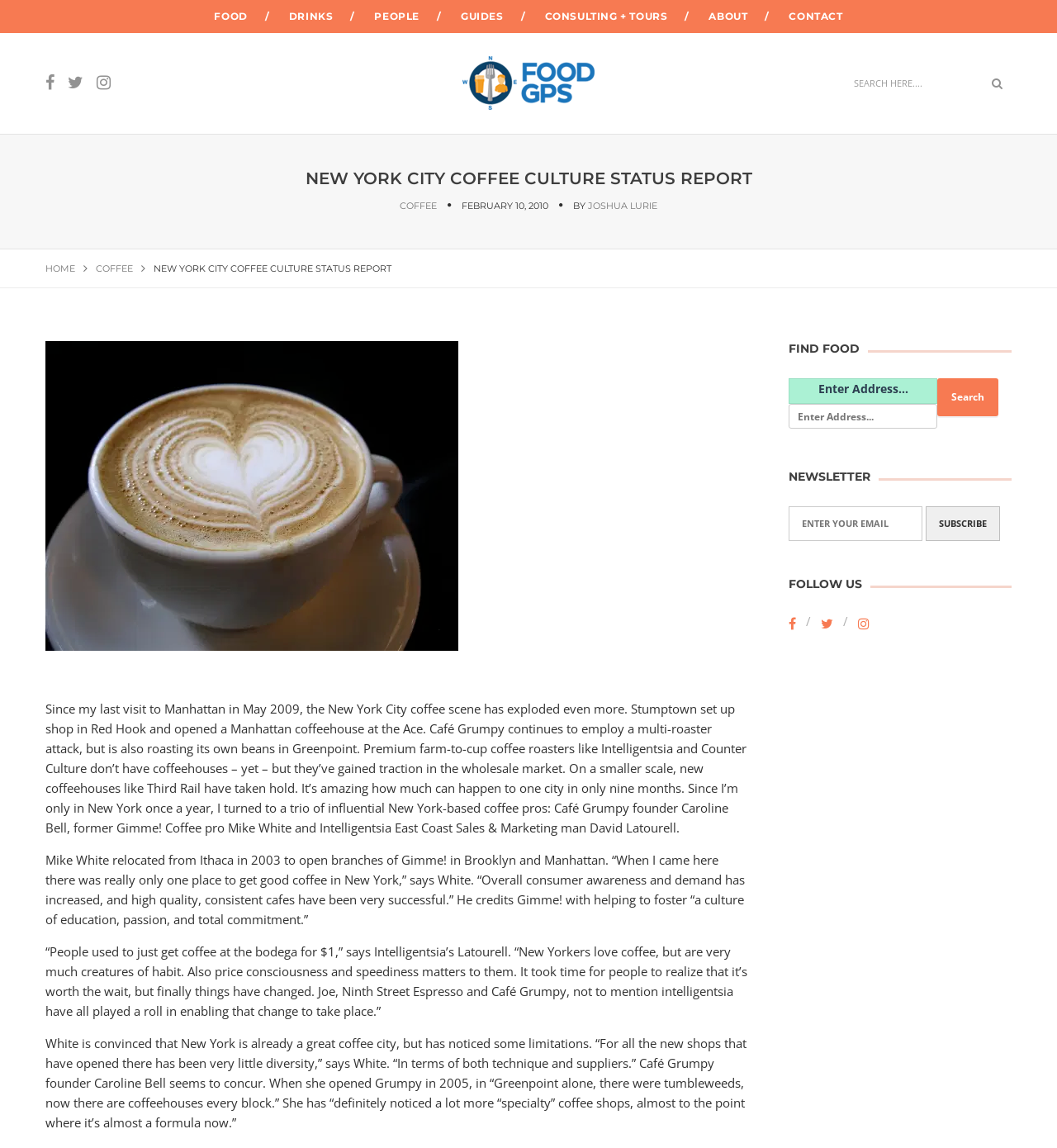Provide the bounding box coordinates, formatted as (top-left x, top-left y, bottom-right x, bottom-right y), with all values being floating point numbers between 0 and 1. Identify the bounding box of the UI element that matches the description: Joshua Lurie

[0.556, 0.174, 0.622, 0.184]